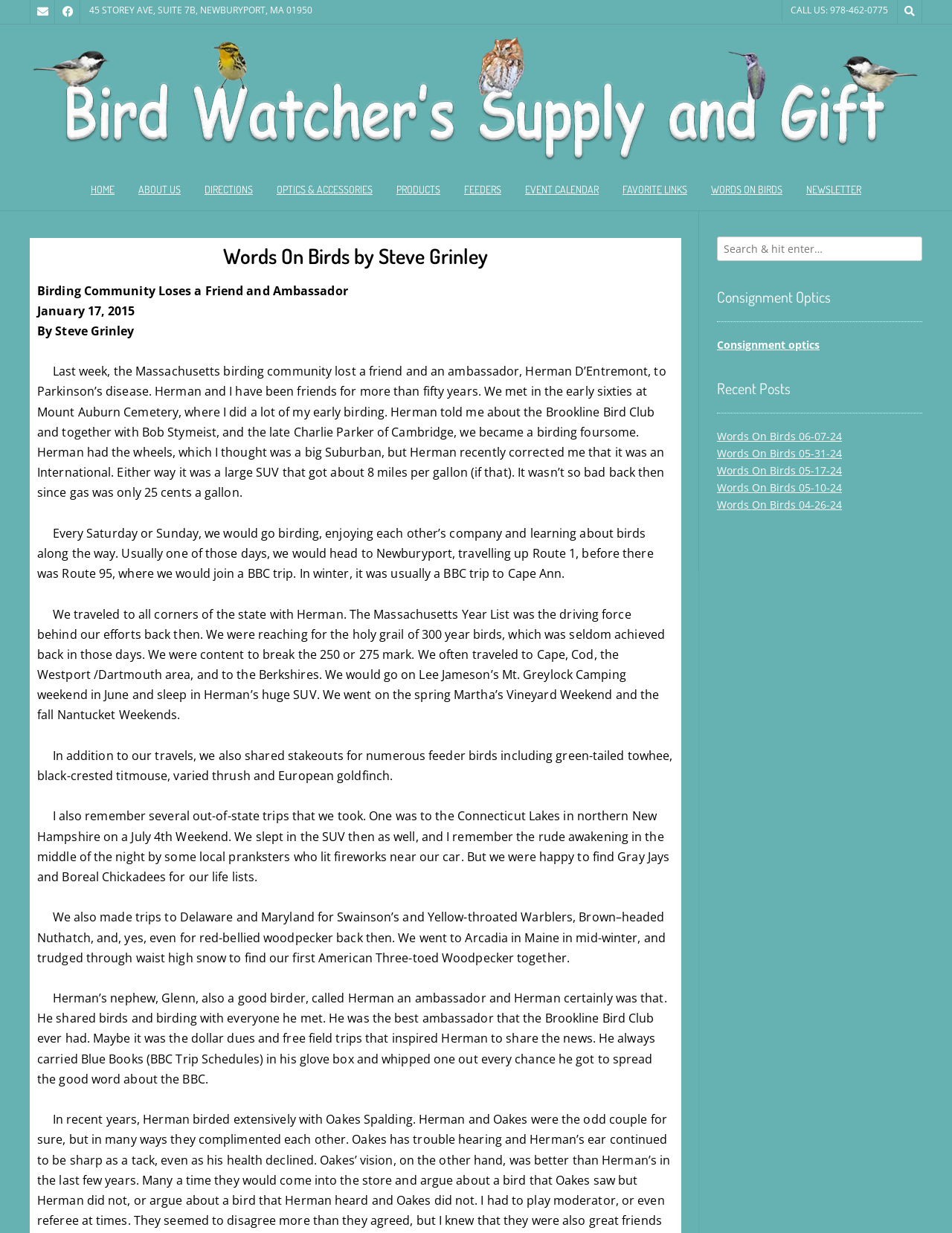Using the information from the screenshot, answer the following question thoroughly:
What type of content is on the webpage?

I inferred that the webpage is a birding blog by looking at the content of the static text elements, which mention birding-related topics such as bird species, birding trips, and birding communities.